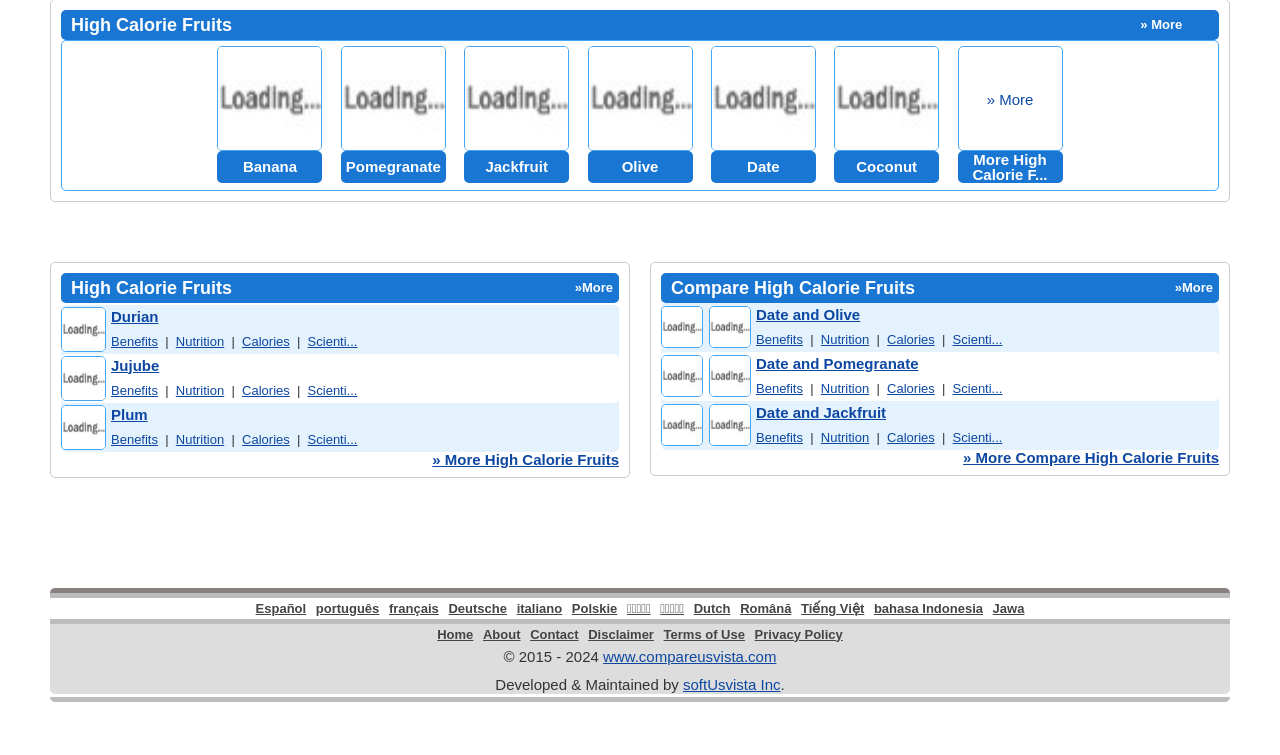Provide a brief response in the form of a single word or phrase:
What is the calorie-related information provided for each fruit?

Calories